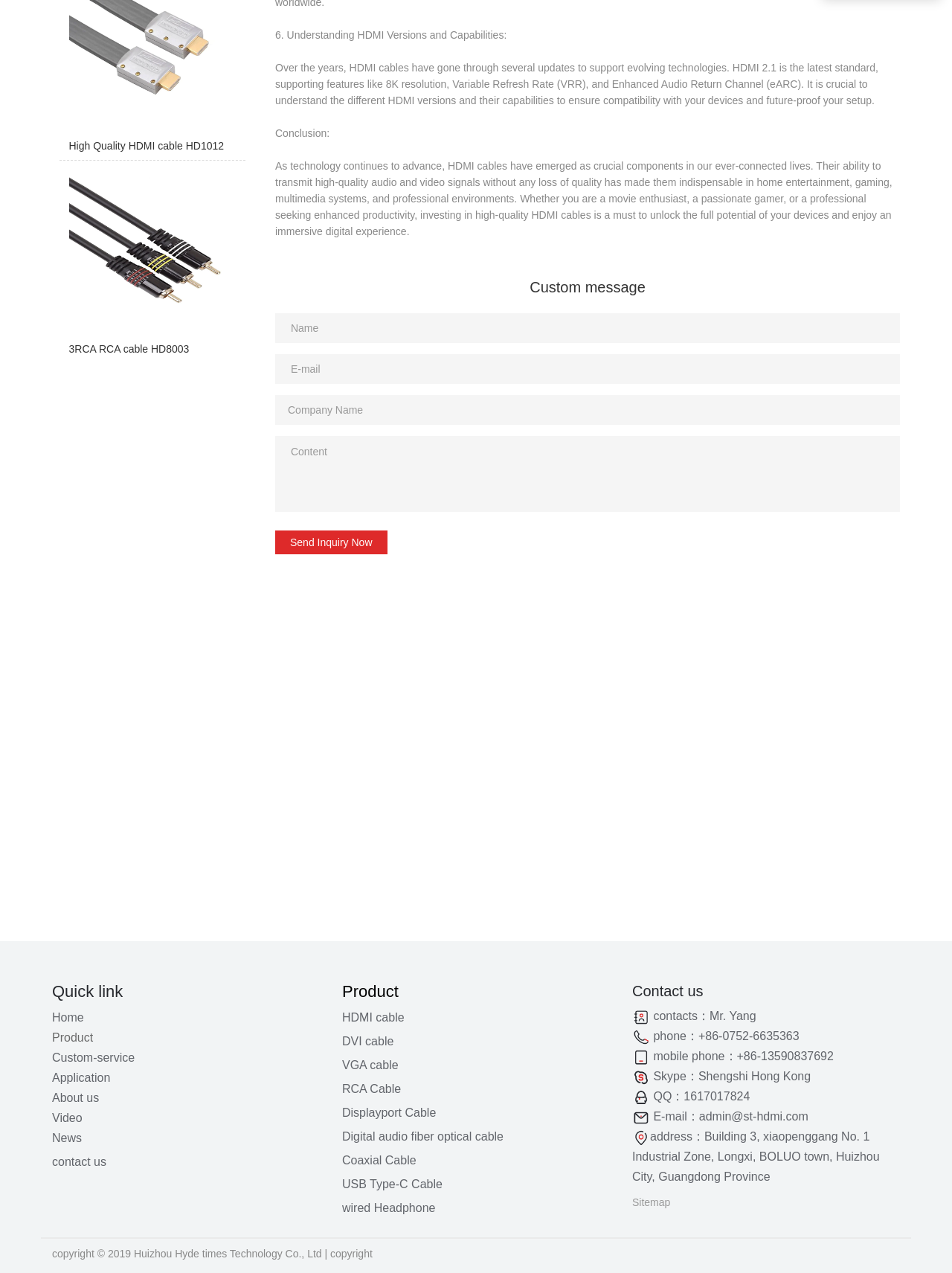Can you determine the bounding box coordinates of the area that needs to be clicked to fulfill the following instruction: "Enter your name in the 'Name' field"?

[0.289, 0.246, 0.945, 0.269]